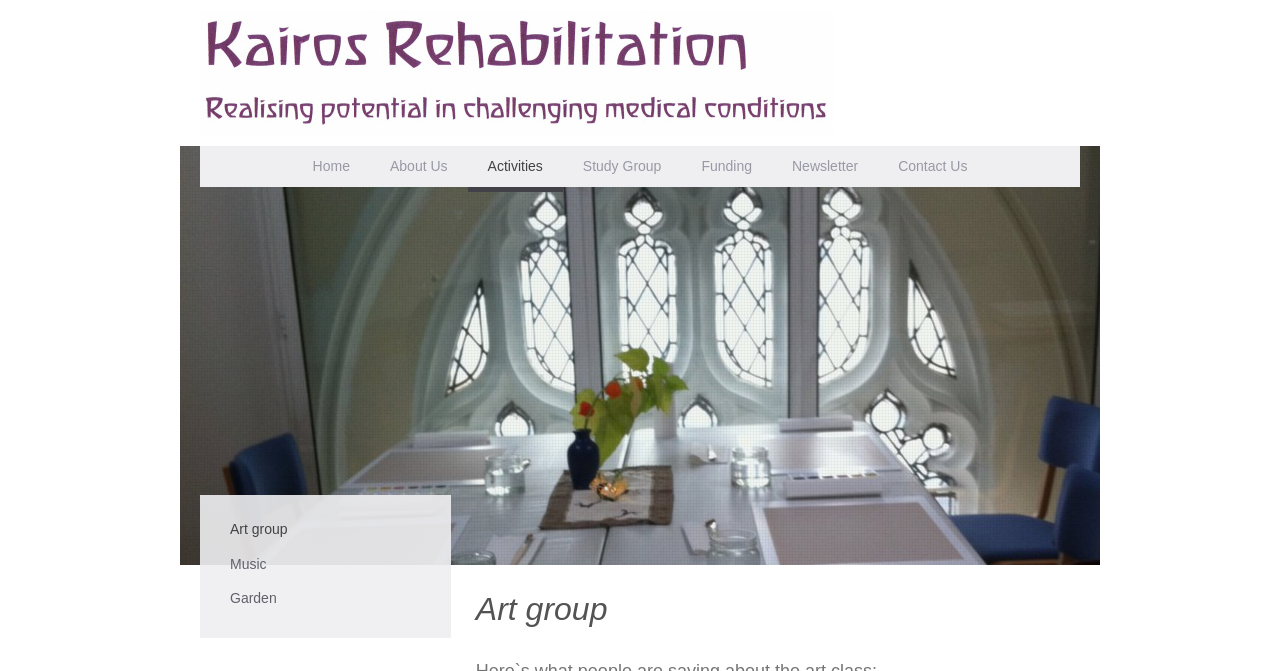What is the last link in the navigation bar?
Answer the question with a single word or phrase derived from the image.

Contact Us